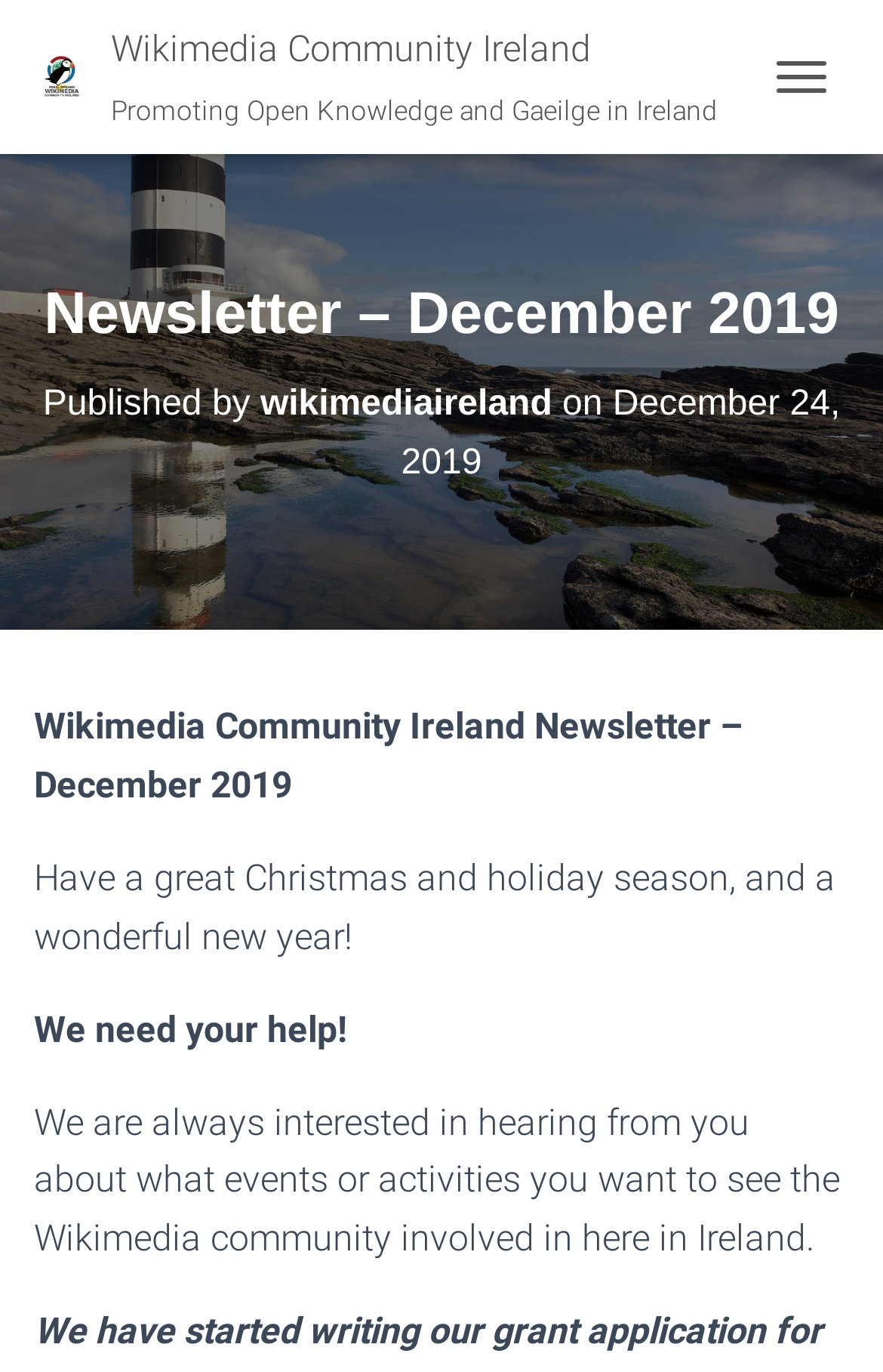What is the tone of the newsletter?
Respond with a short answer, either a single word or a phrase, based on the image.

Friendly